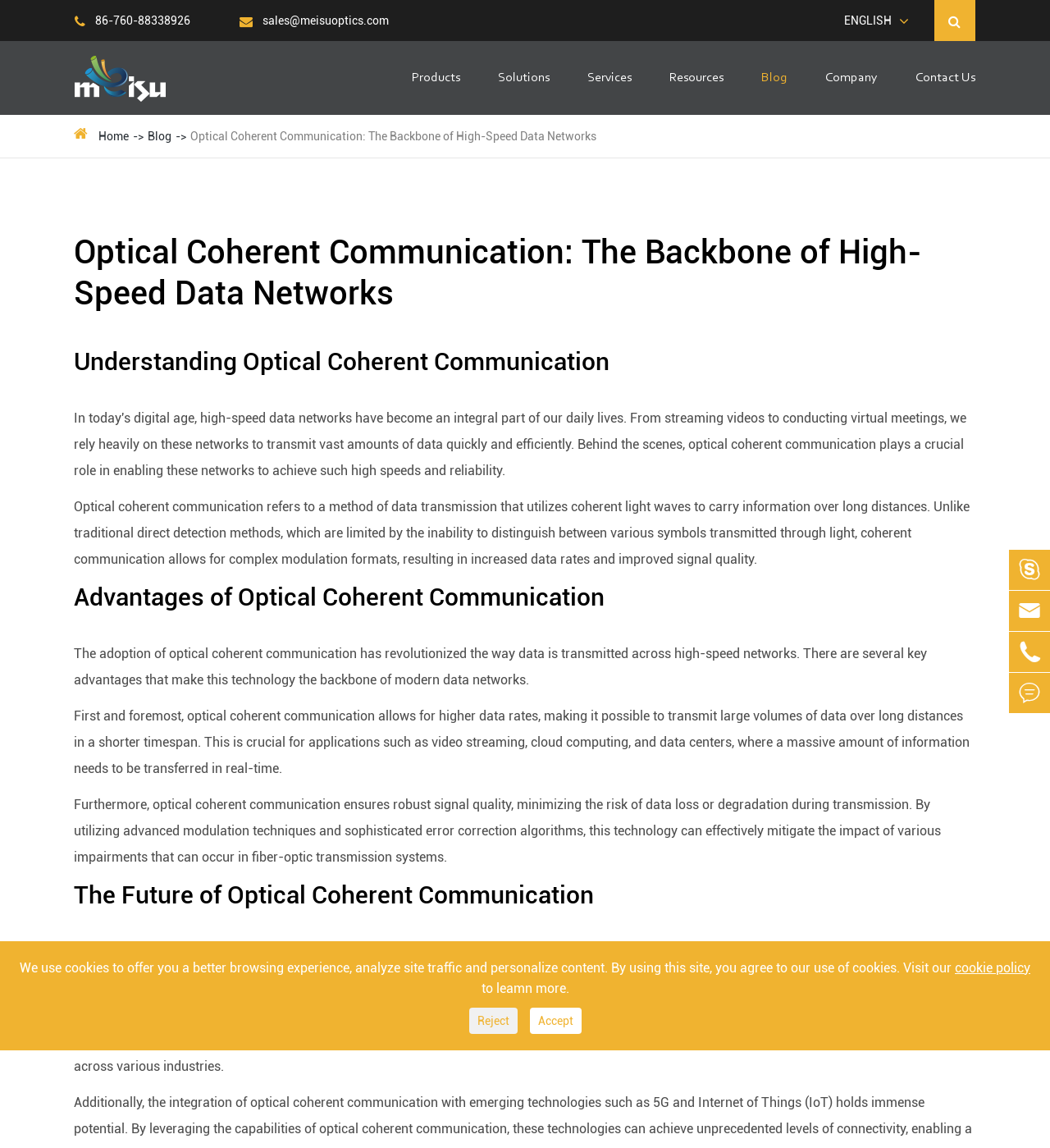Please specify the bounding box coordinates of the area that should be clicked to accomplish the following instruction: "Visit the 'Products' page". The coordinates should consist of four float numbers between 0 and 1, i.e., [left, top, right, bottom].

[0.392, 0.036, 0.438, 0.1]